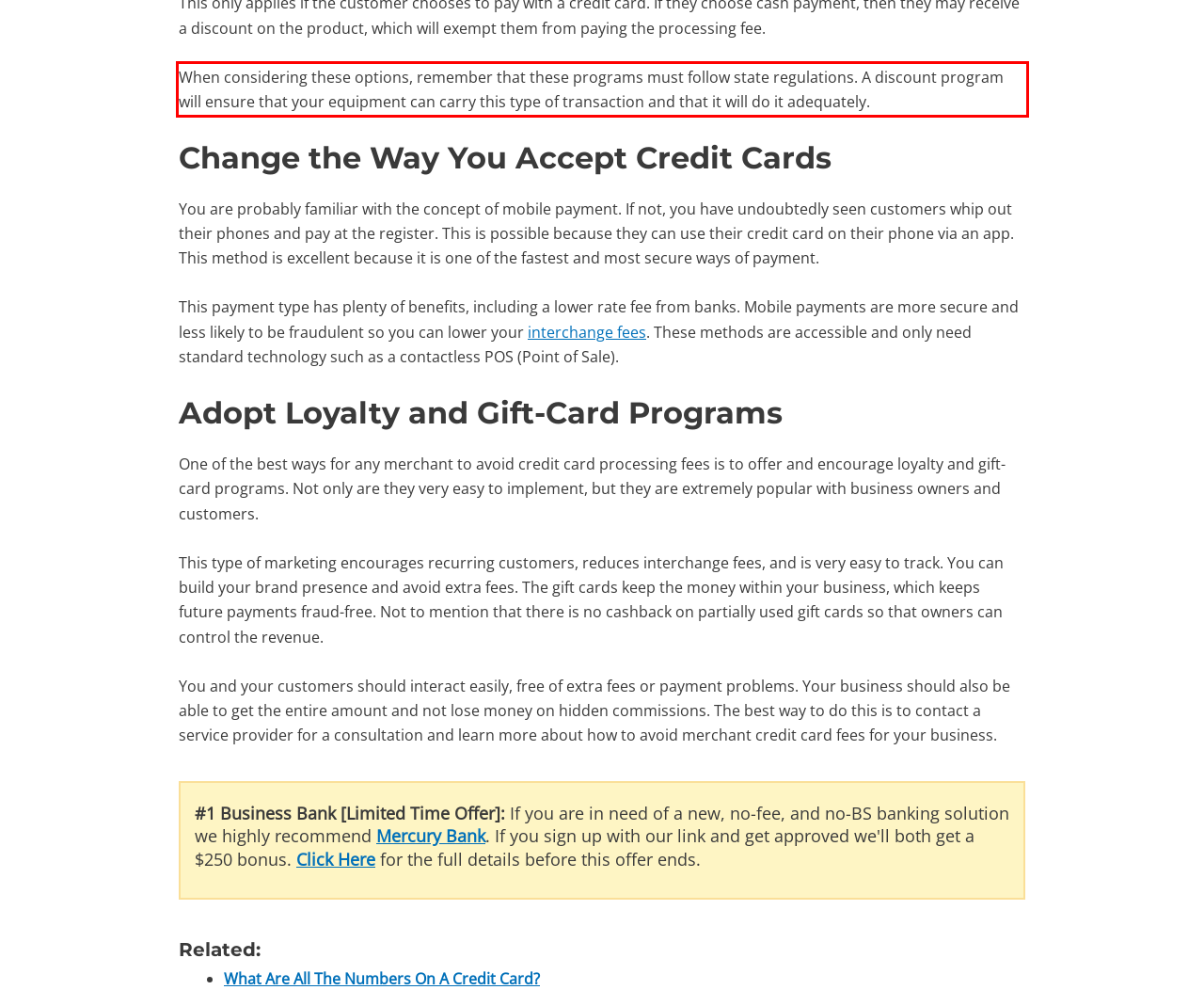View the screenshot of the webpage and identify the UI element surrounded by a red bounding box. Extract the text contained within this red bounding box.

When considering these options, remember that these programs must follow state regulations. A discount program will ensure that your equipment can carry this type of transaction and that it will do it adequately.